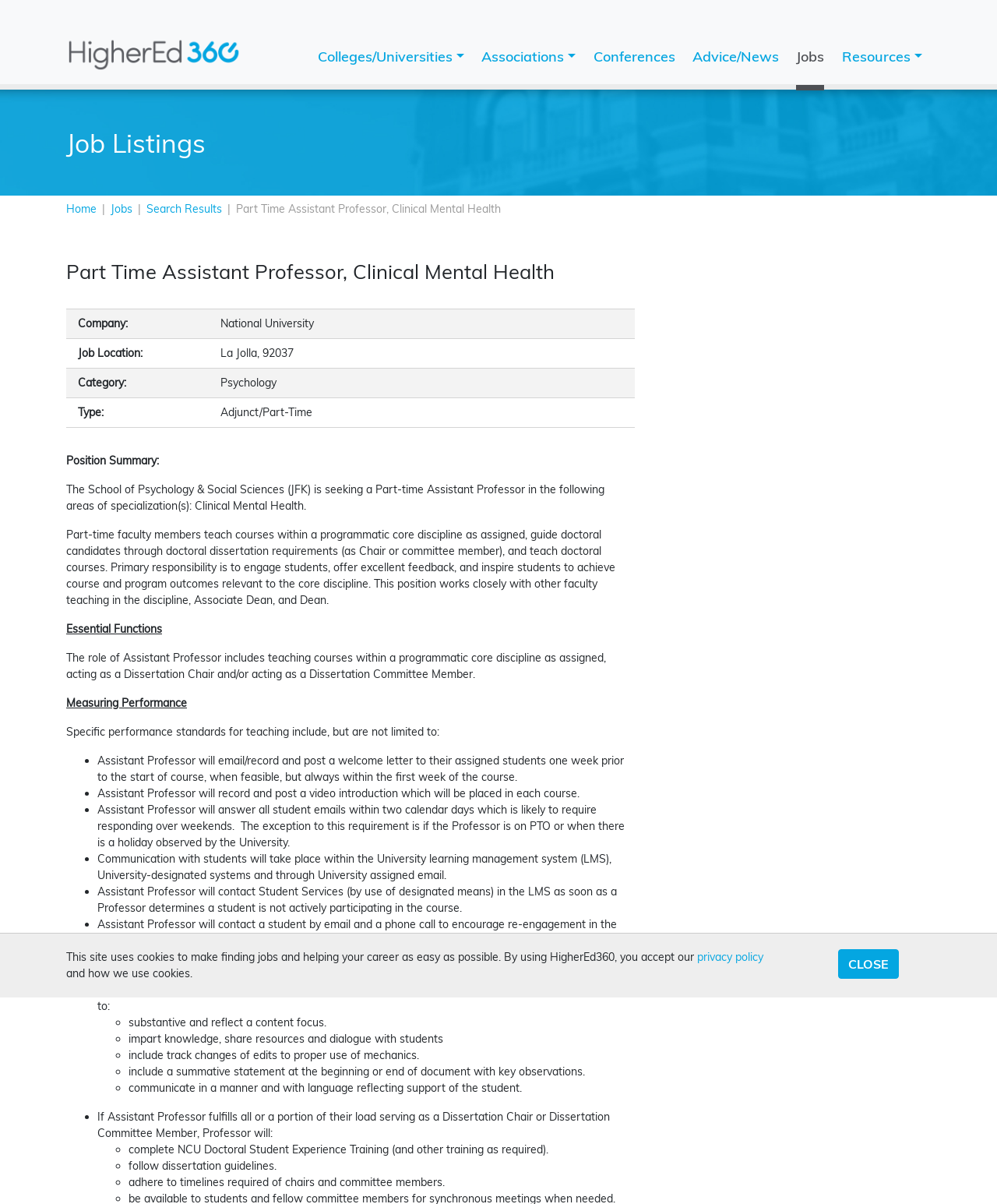What is the category of the job?
From the screenshot, provide a brief answer in one word or phrase.

Psychology